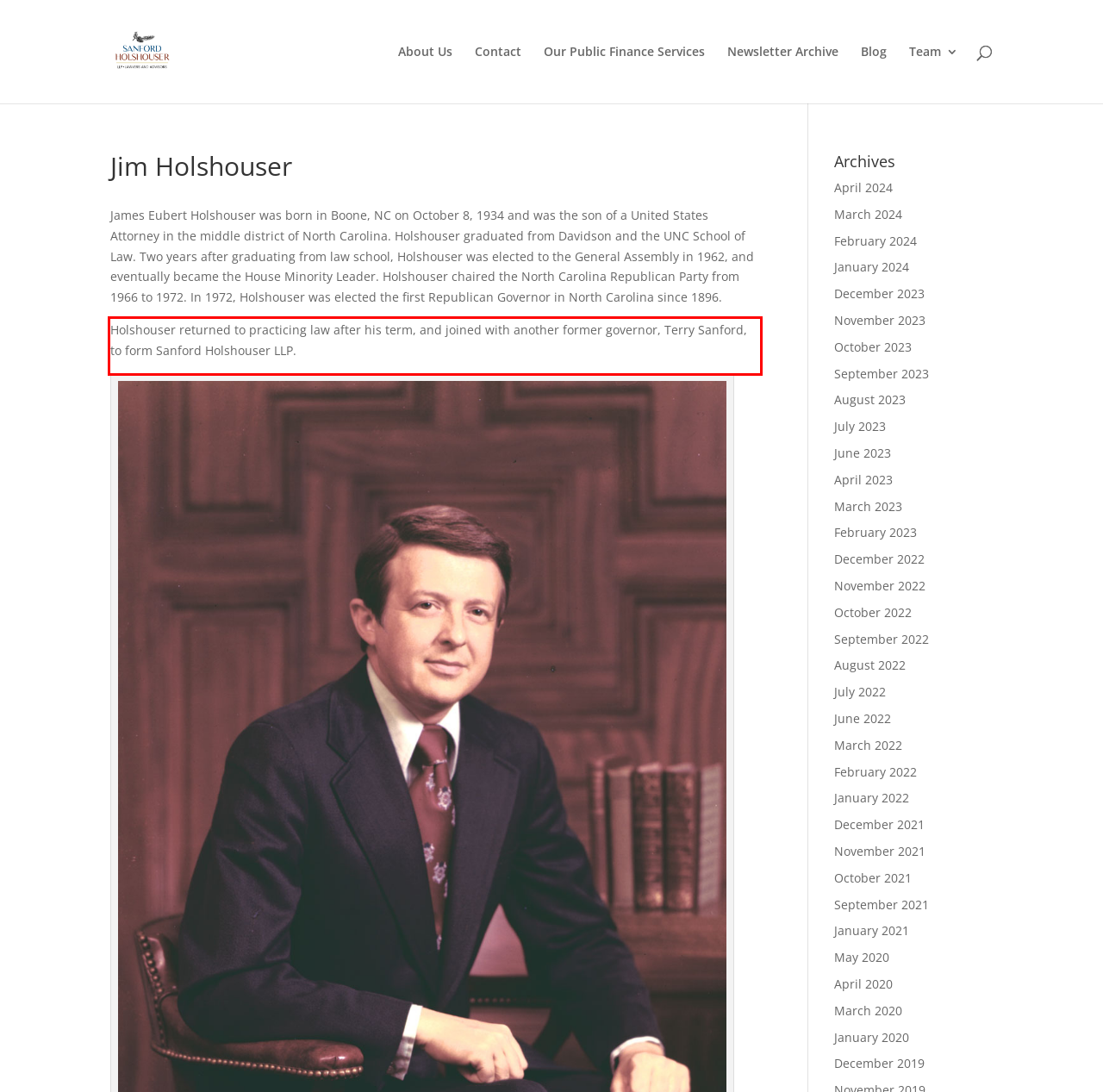Please look at the webpage screenshot and extract the text enclosed by the red bounding box.

Holshouser returned to practicing law after his term, and joined with another former governor, Terry Sanford, to form Sanford Holshouser LLP.